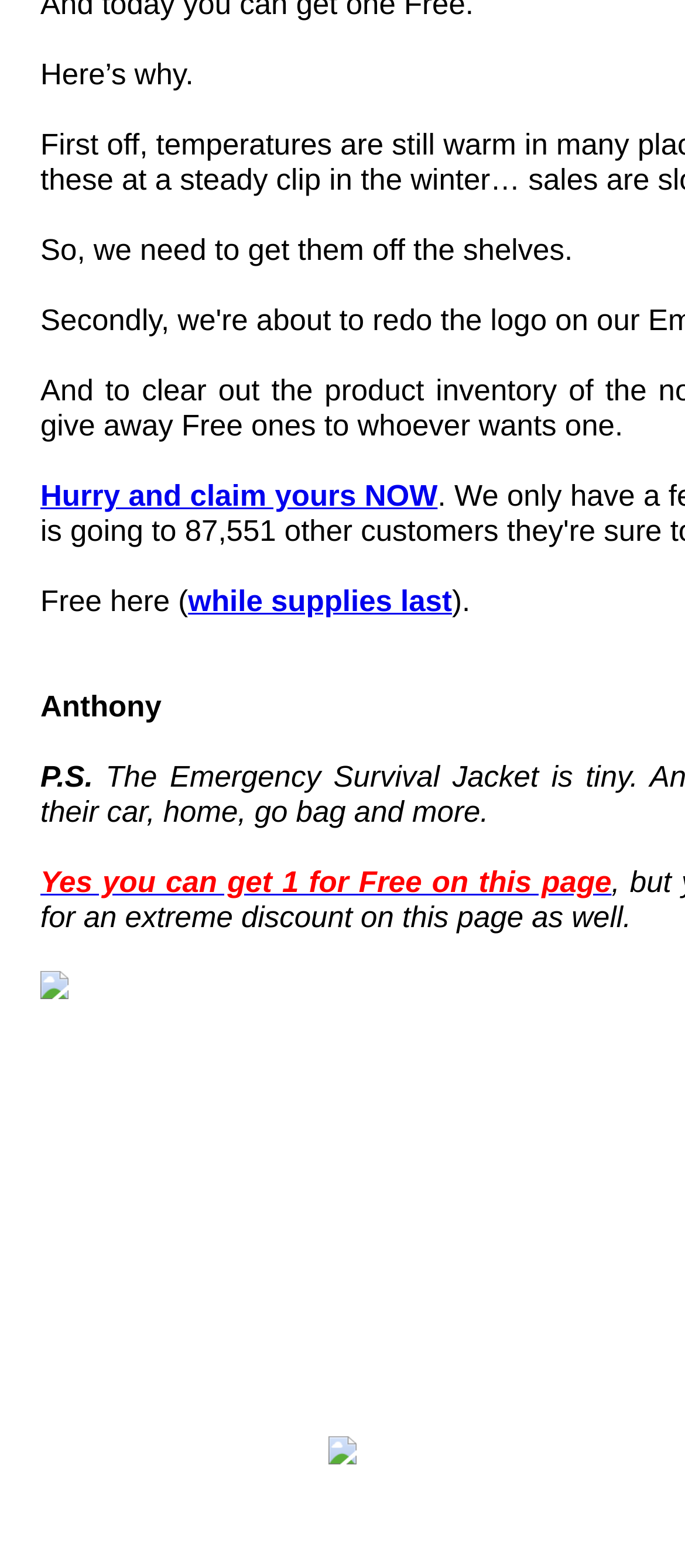Provide the bounding box coordinates in the format (top-left x, top-left y, bottom-right x, bottom-right y). All values are floating point numbers between 0 and 1. Determine the bounding box coordinate of the UI element described as: while supplies last

[0.275, 0.373, 0.66, 0.394]